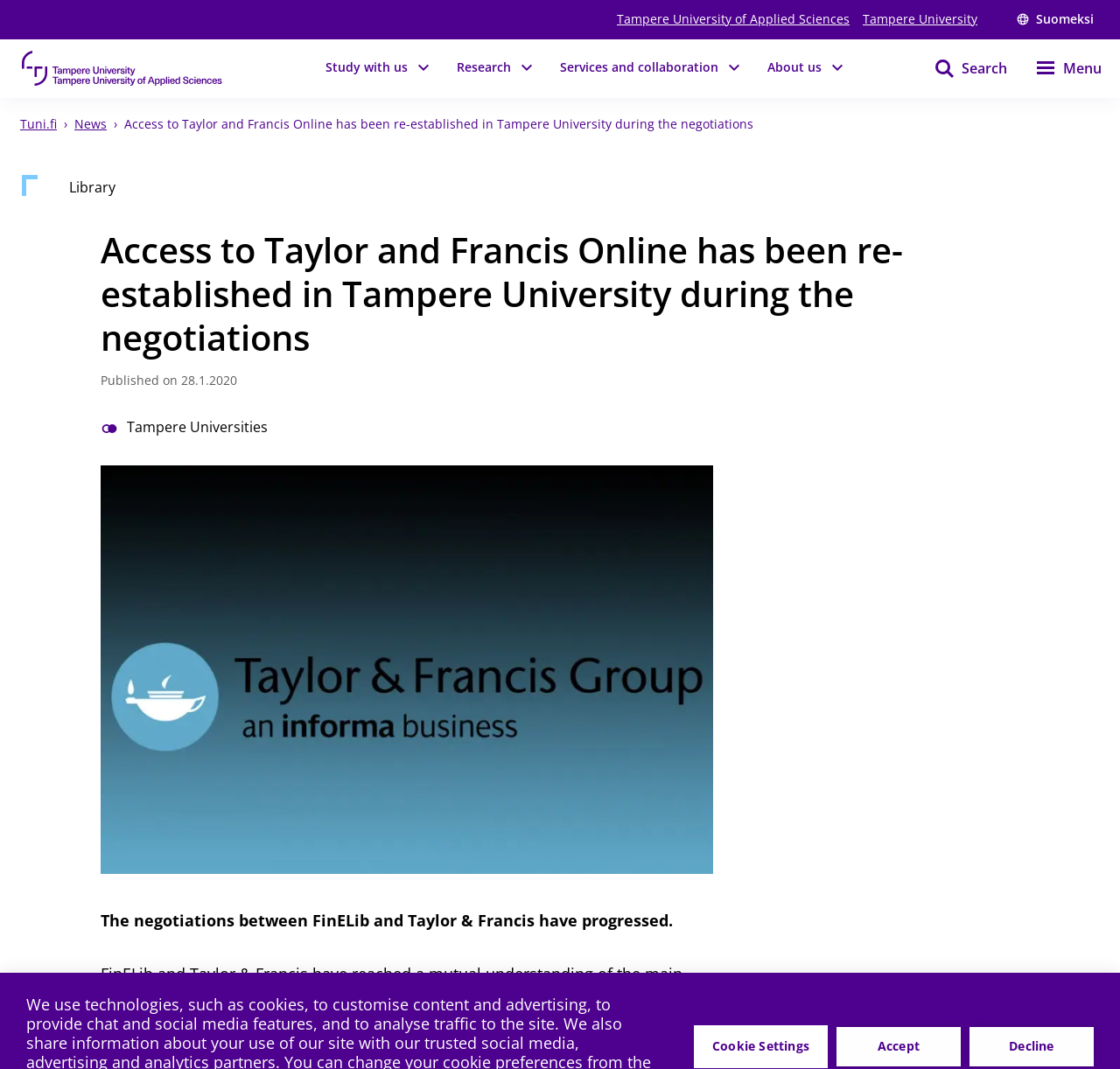Provide an in-depth caption for the elements present on the webpage.

The webpage appears to be a news article or announcement from Tampere University. At the top, there are three links: "Tampere University of Applied Sciences", "Tampere University", and "Suomeksi" (which is Finnish for "In Finnish"), accompanied by a small Finnish flag icon. Below these links, there is a main navigation menu with five links: "Study with us", "Research", "Services and collaboration", "About us", and each link has a corresponding button to open a submenu.

On the left side, there are two links: "Tuni.fi›" and "News›". The main content of the webpage starts with a heading that reads "Access to Taylor and Francis Online has been re-established in Tampere University during the negotiations". Below the heading, there is a brief description of the news article, which mentions the Library and the publication date of January 28, 2020. 

To the right of the publication date, there is a logo of Tampere Universities. Below the logo, there is a large image of Taylor & Francis, and a paragraph of text that summarizes the news article, stating that "The negotiations between FinELib and Taylor & Francis have progressed." 

At the bottom of the page, there are three buttons related to cookie settings: "Cookie Settings", "Accept", and "Decline".